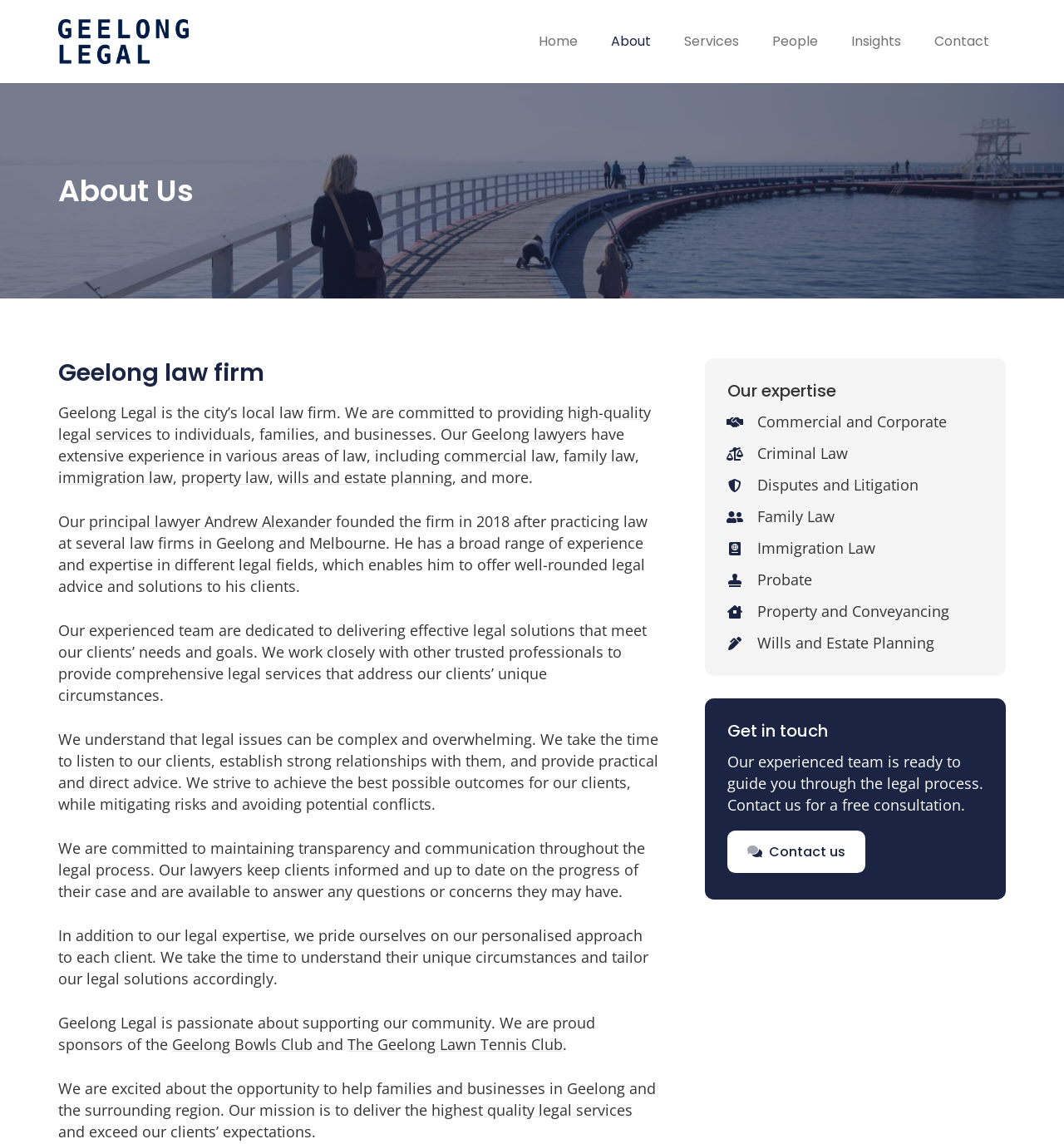Please provide a comprehensive answer to the question below using the information from the image: What is the goal of the law firm?

The webpage states that the mission of the law firm is to deliver high-quality legal services and exceed clients' expectations. This can be found in the section that describes the law firm's approach and values.